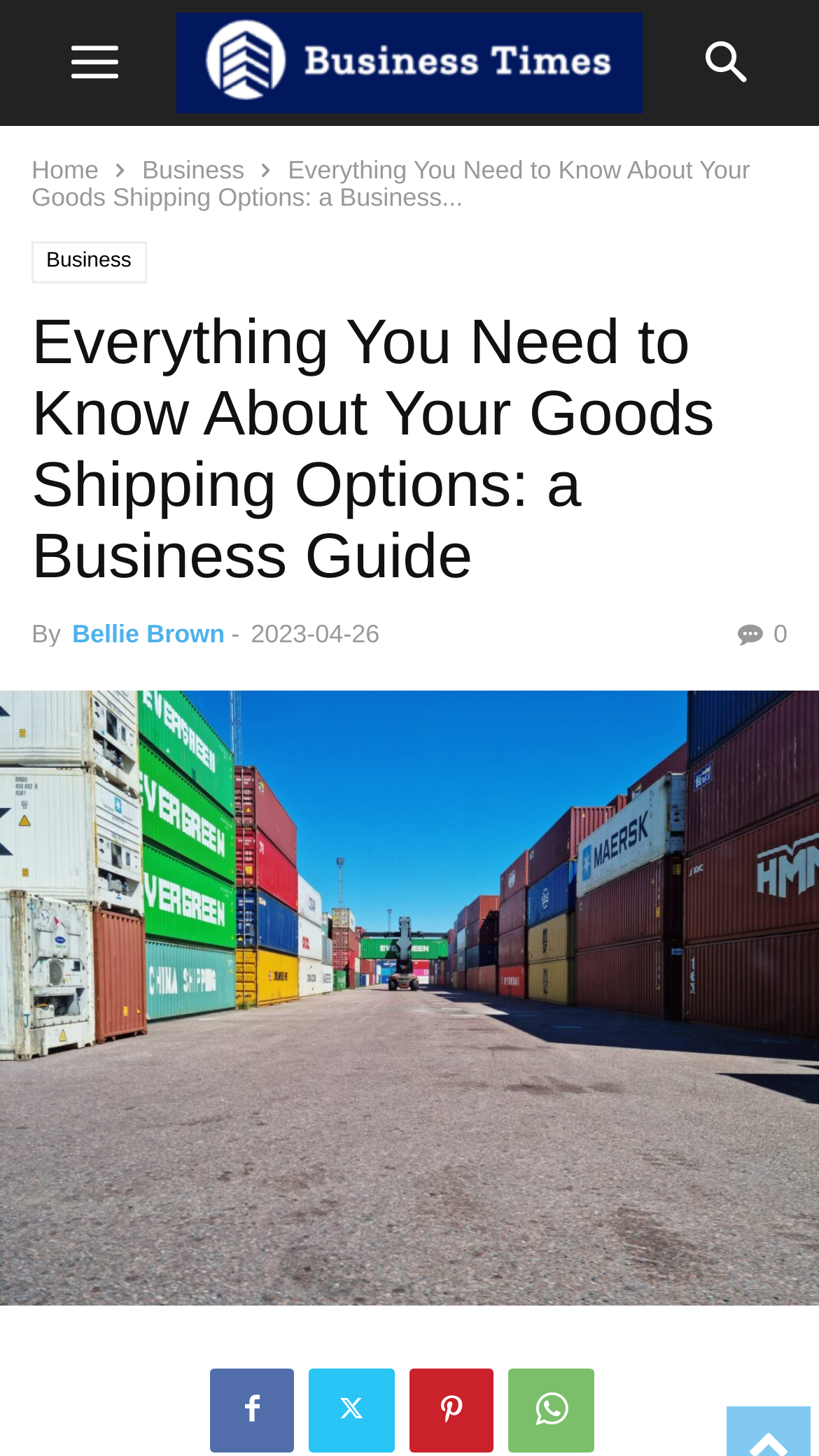What is the date of the current article?
Refer to the image and provide a concise answer in one word or phrase.

2023-04-26